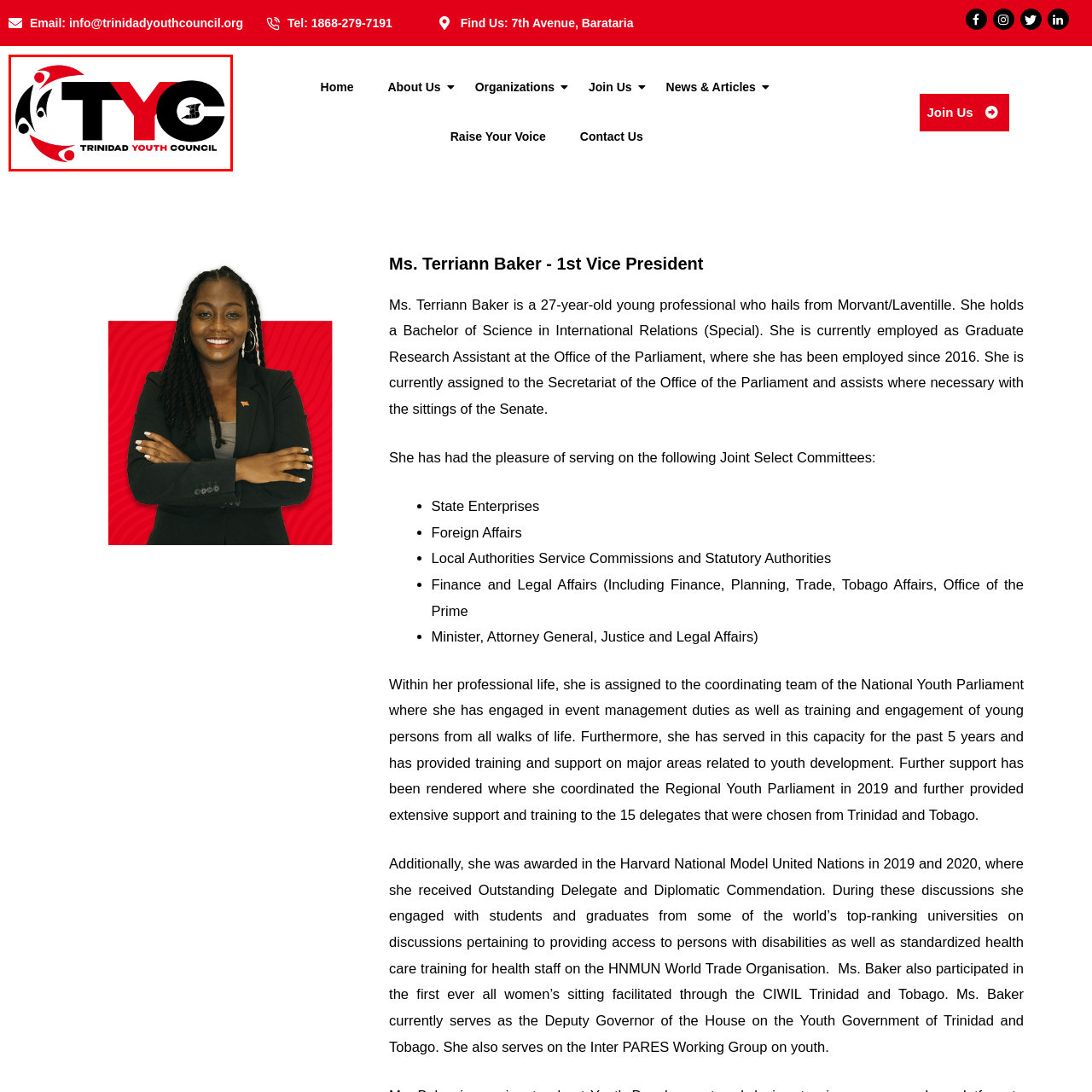Construct a detailed caption for the image enclosed in the red box.

The image features the logo of the Trinidad Youth Council (TYC), prominently displaying the acronym "TYC" in bold black letters with the full name "Trinidad Youth Council" located below in red. The design incorporates dynamic figures encircled by vibrant red and black elements, symbolizing youth engagement and collaboration. This logo represents the council's mission to advocate for the interests of young people in Trinidad and Tobago, reflecting its commitment to empowering the youth community through various initiatives and programs.